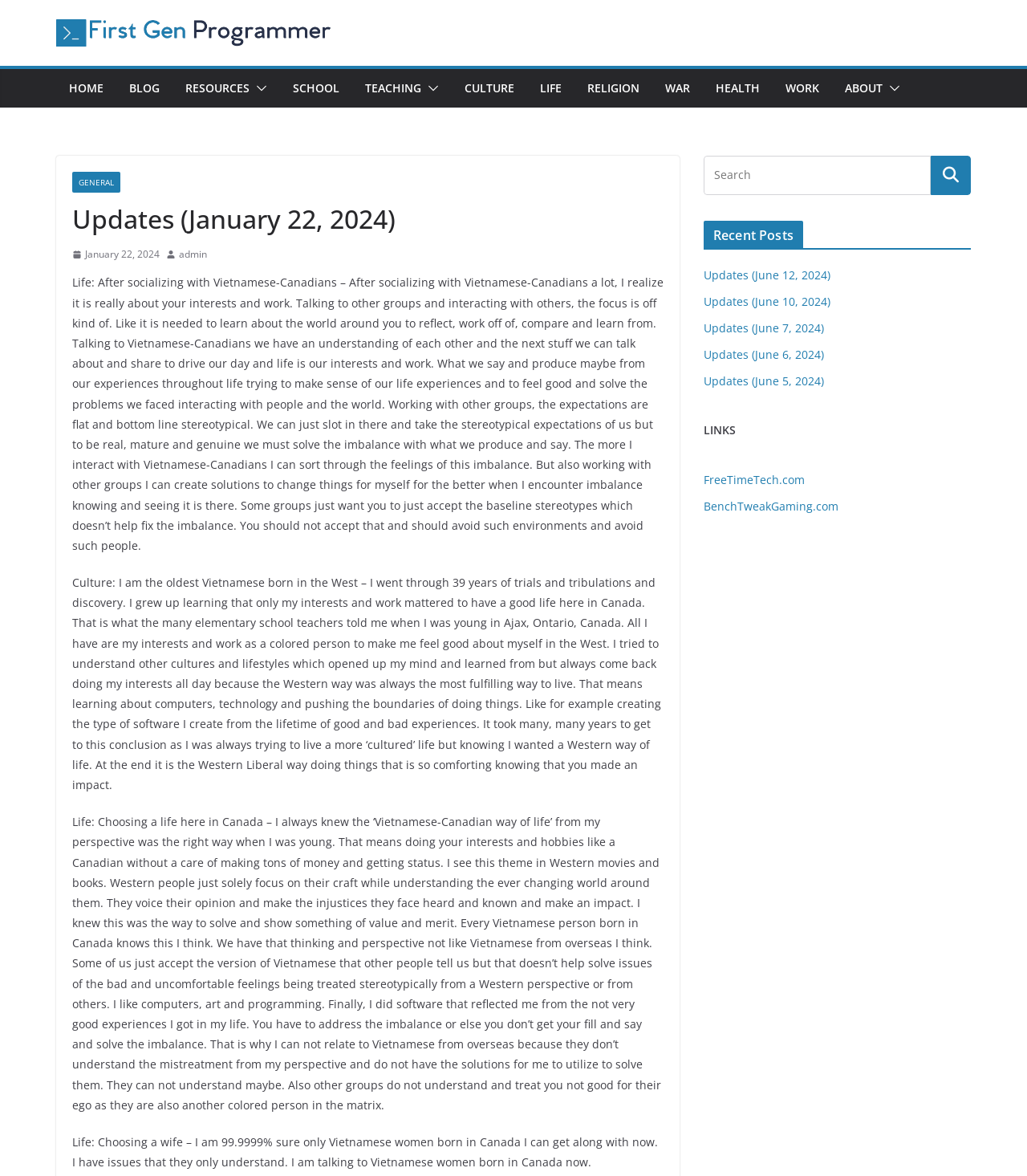Please answer the following question using a single word or phrase: 
What are the categories listed in the top navigation bar?

HOME, BLOG, RESOURCES, SCHOOL, TEACHING, CULTURE, LIFE, RELIGION, WAR, HEALTH, WORK, ABOUT